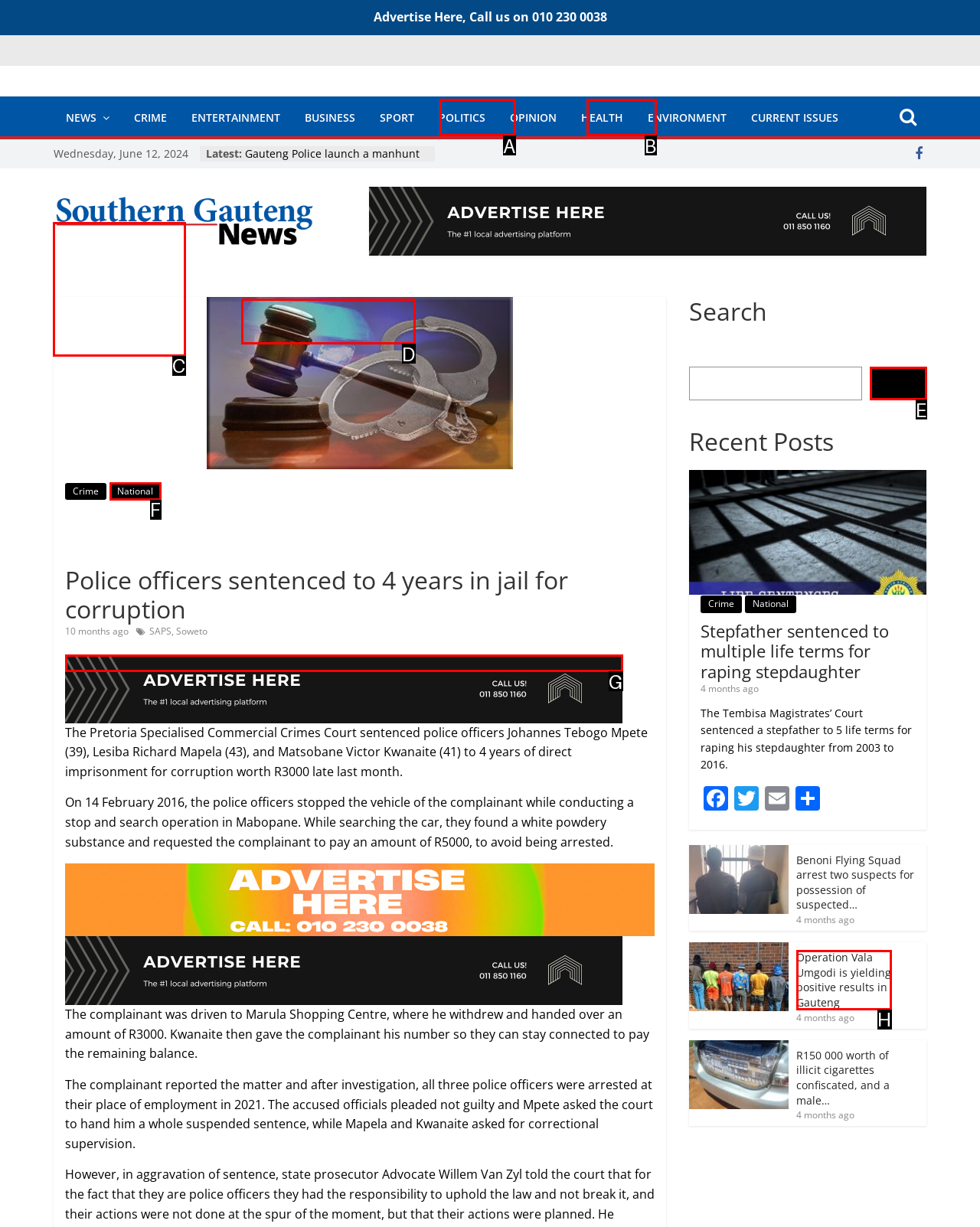Select the HTML element that best fits the description: 2
Respond with the letter of the correct option from the choices given.

None